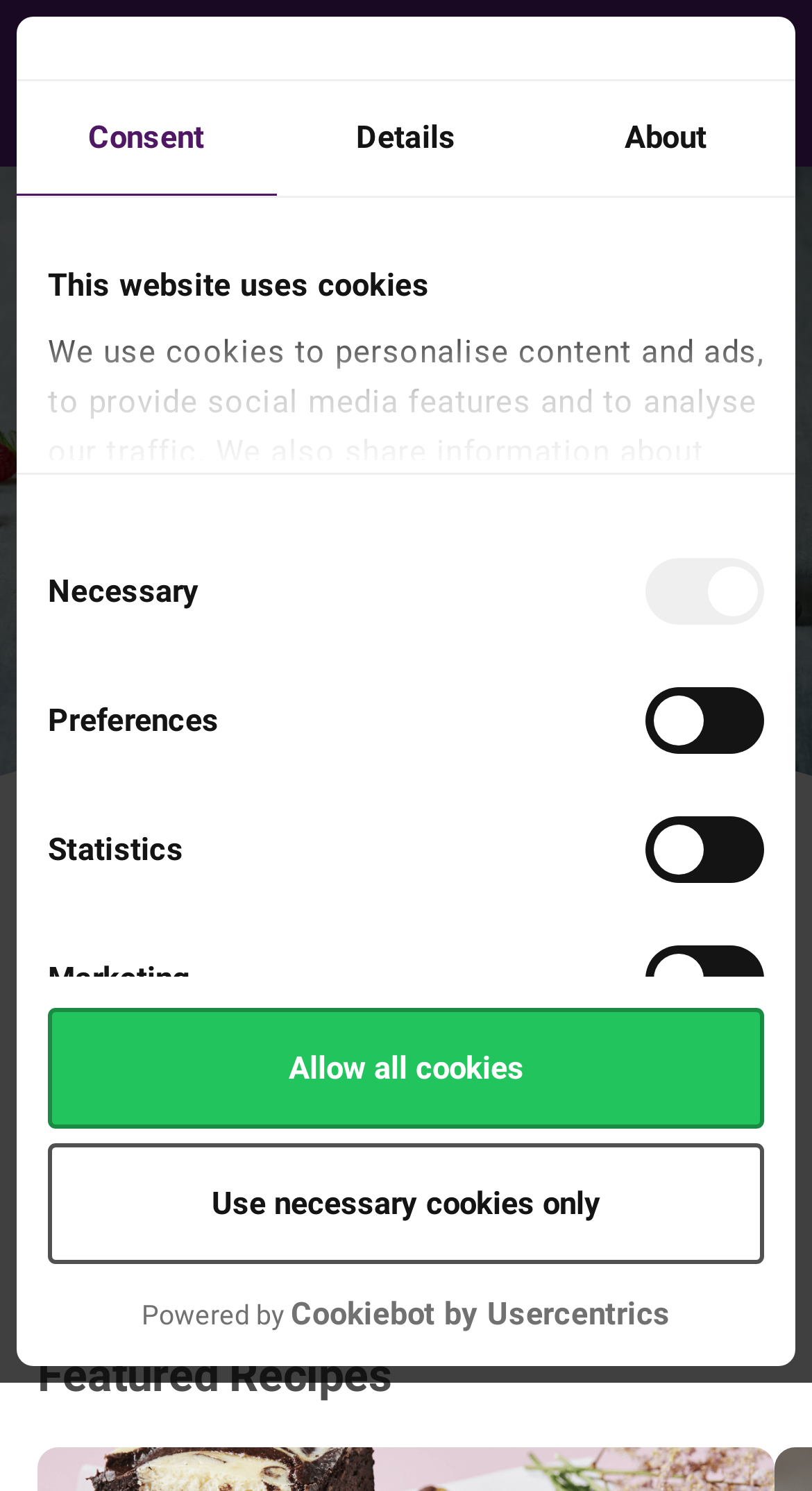Please extract the webpage's main title and generate its text content.

Home Baking Collection